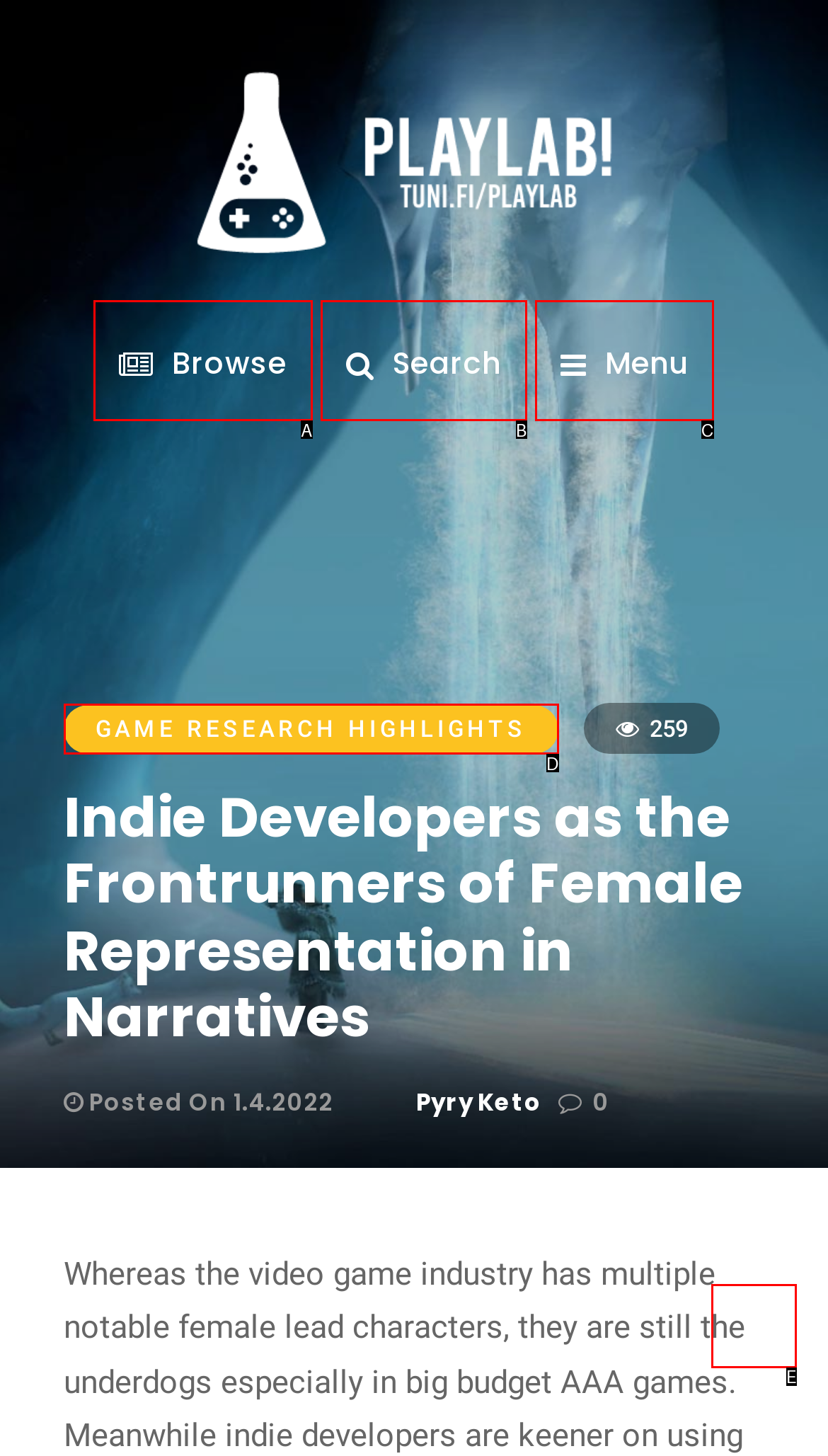Find the UI element described as: Browse
Reply with the letter of the appropriate option.

A